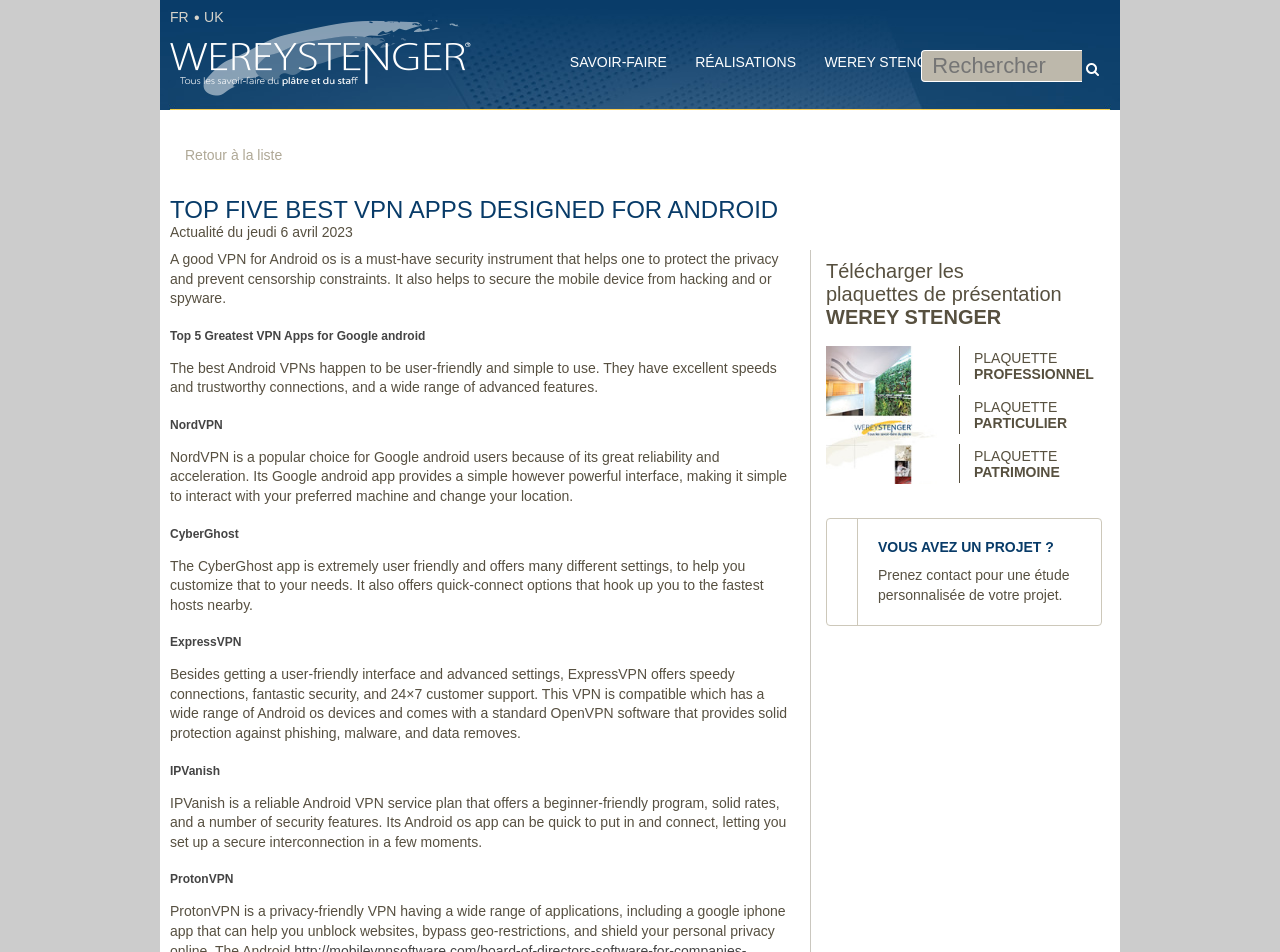Use a single word or phrase to respond to the question:
What is the purpose of the 'Télécharger les plaquettes de présentation WEREY STENGER' section?

To download presentation brochures